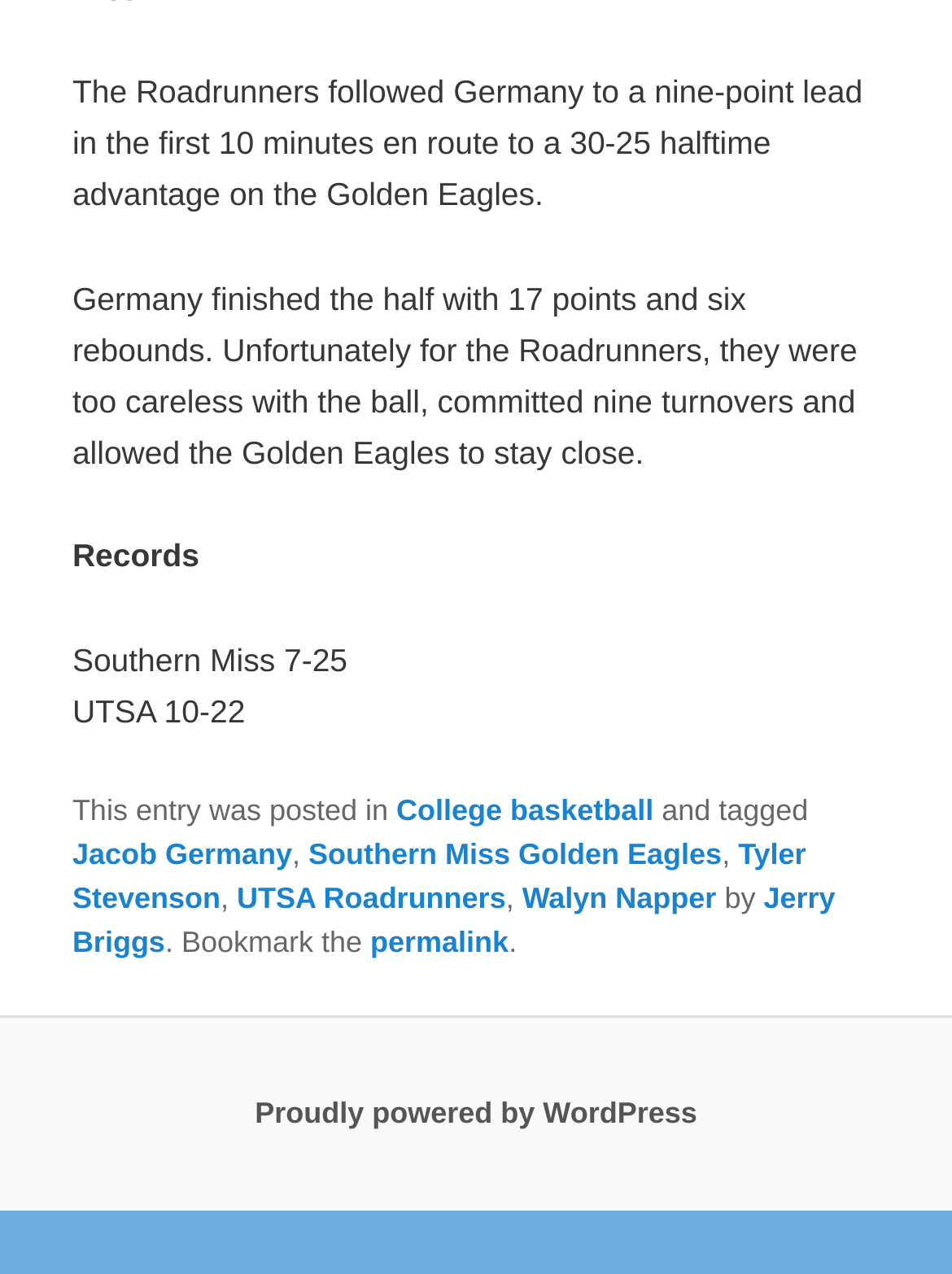Using the details in the image, give a detailed response to the question below:
What is the record of Southern Miss?

The record of Southern Miss can be found in the section labeled 'Records', which lists 'Southern Miss 7-25' and 'UTSA 10-22'.